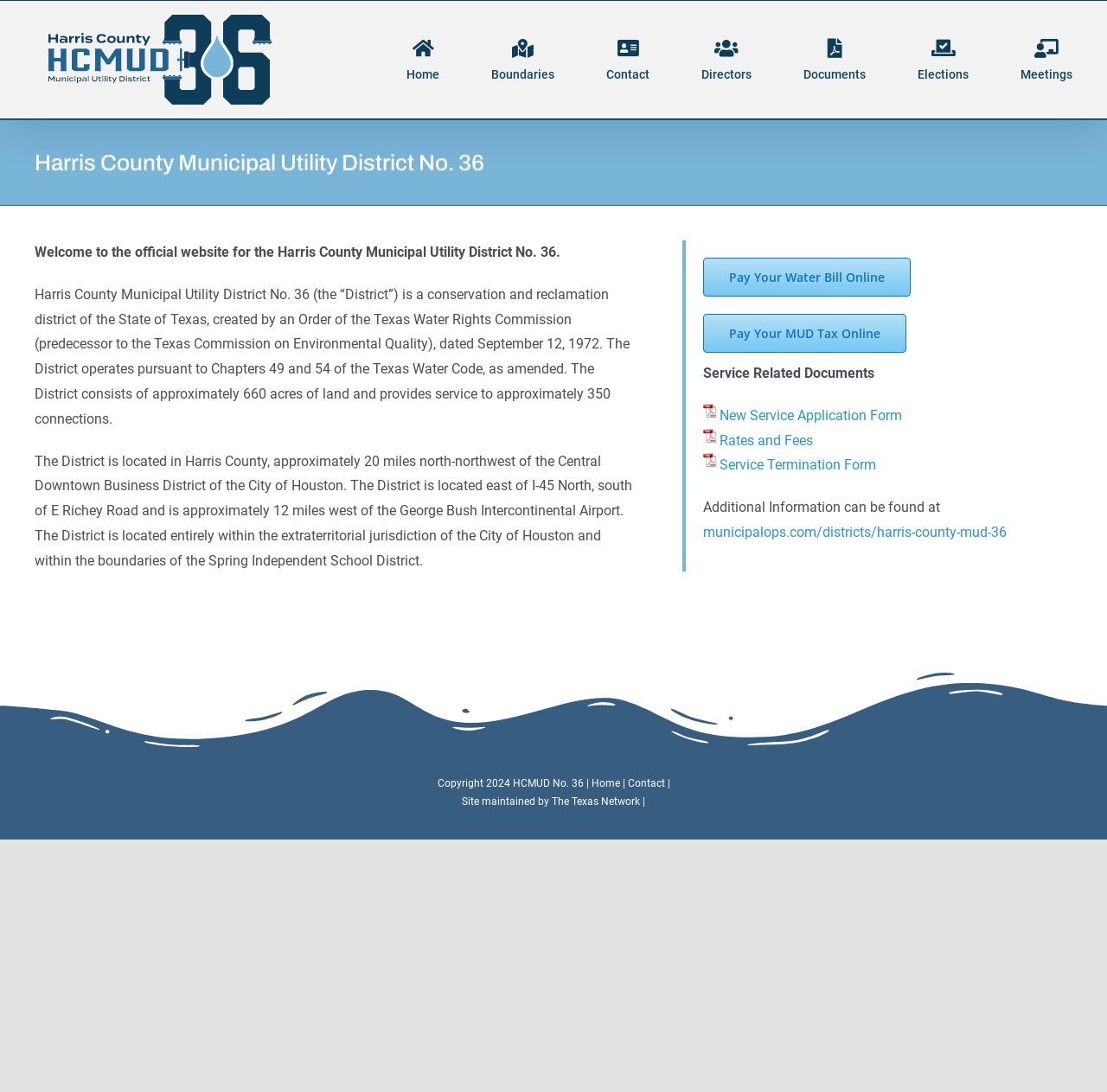Find the bounding box coordinates of the element's region that should be clicked in order to follow the given instruction: "Visit the official website of The Texas Network". The coordinates should consist of four float numbers between 0 and 1, i.e., [left, top, right, bottom].

[0.498, 0.729, 0.578, 0.74]